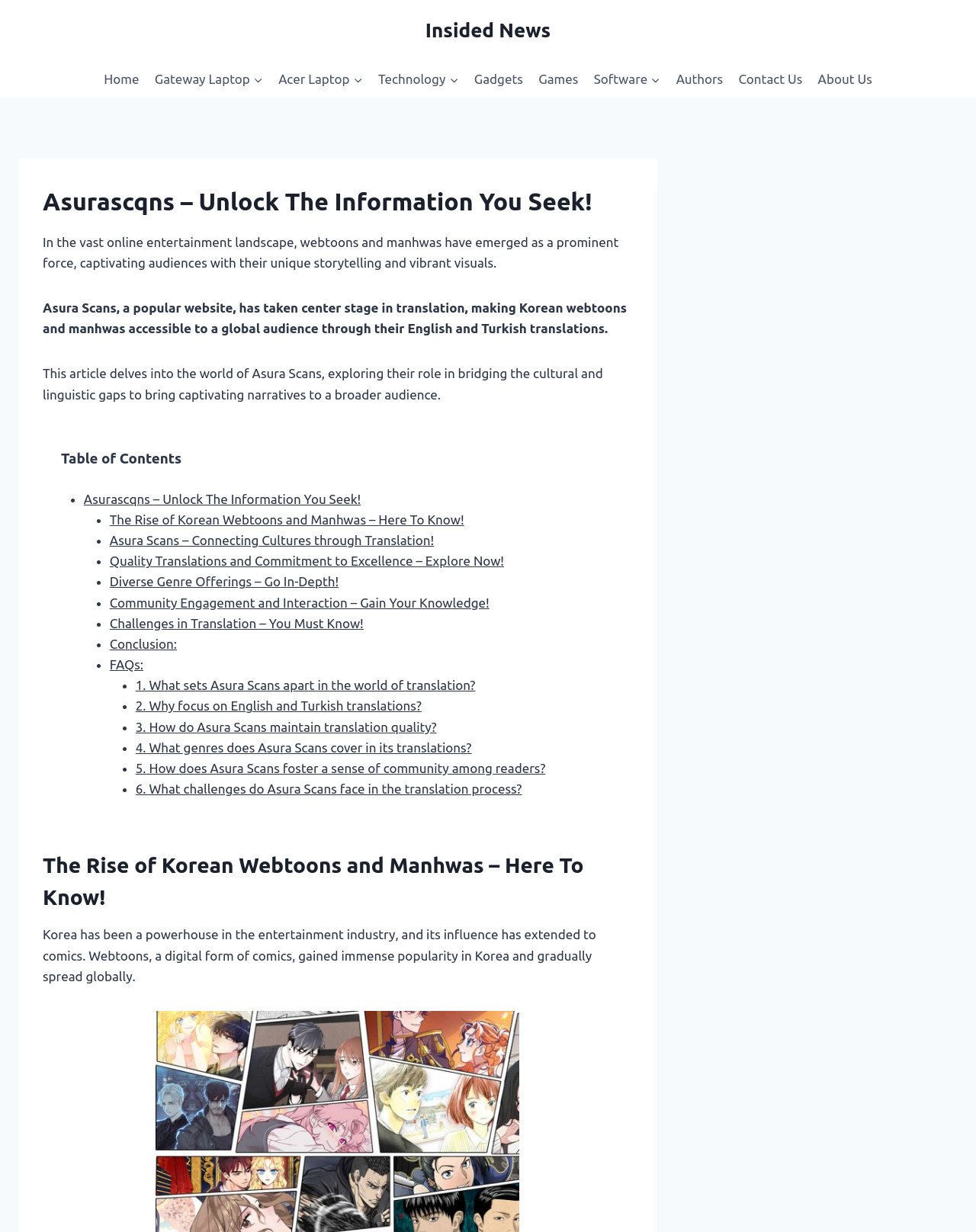Determine the main headline of the webpage and provide its text.

Asurascqns – Unlock The Information You Seek!